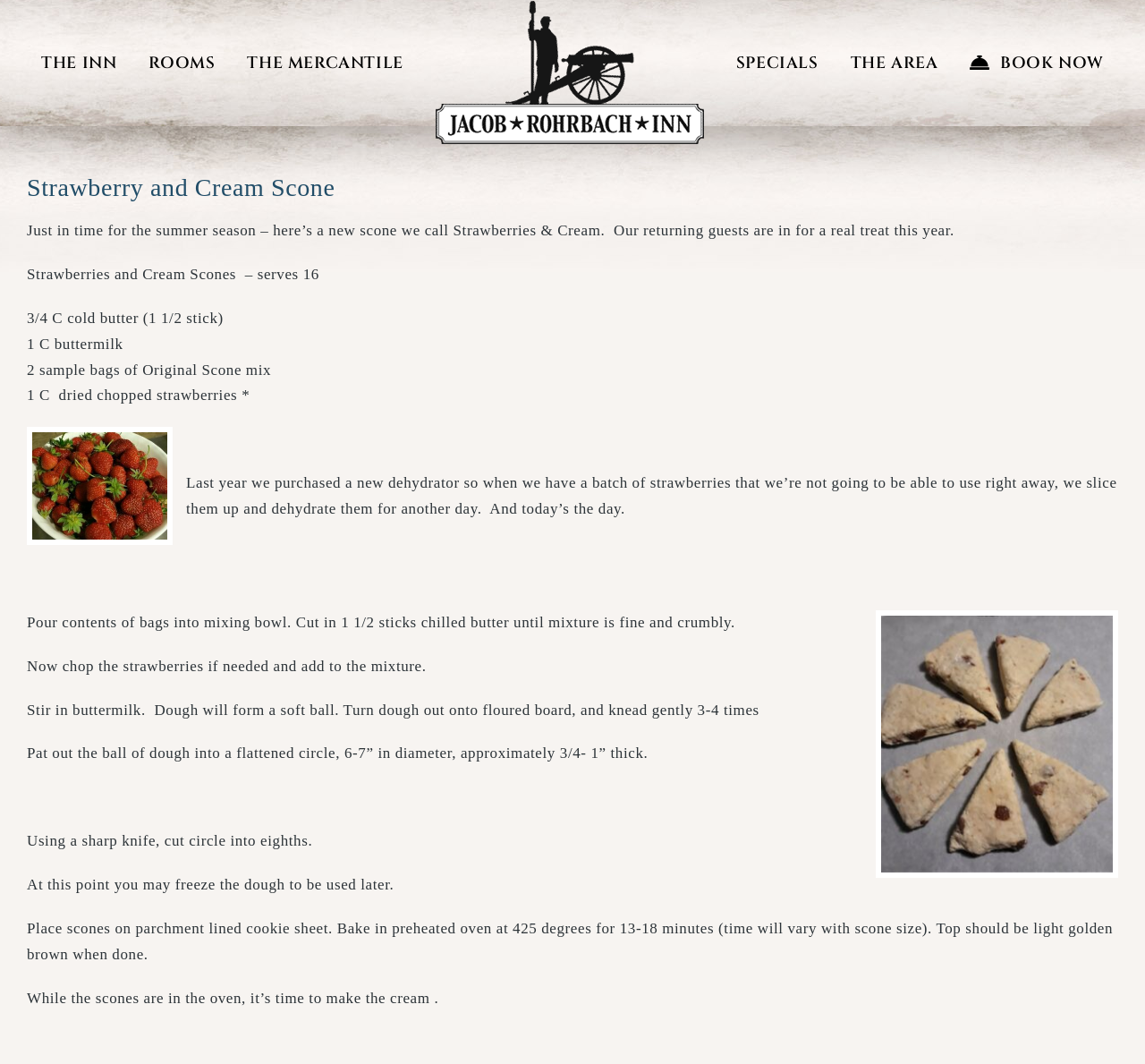What is the next step after mixing the dough?
Refer to the image and provide a concise answer in one word or phrase.

Knead gently